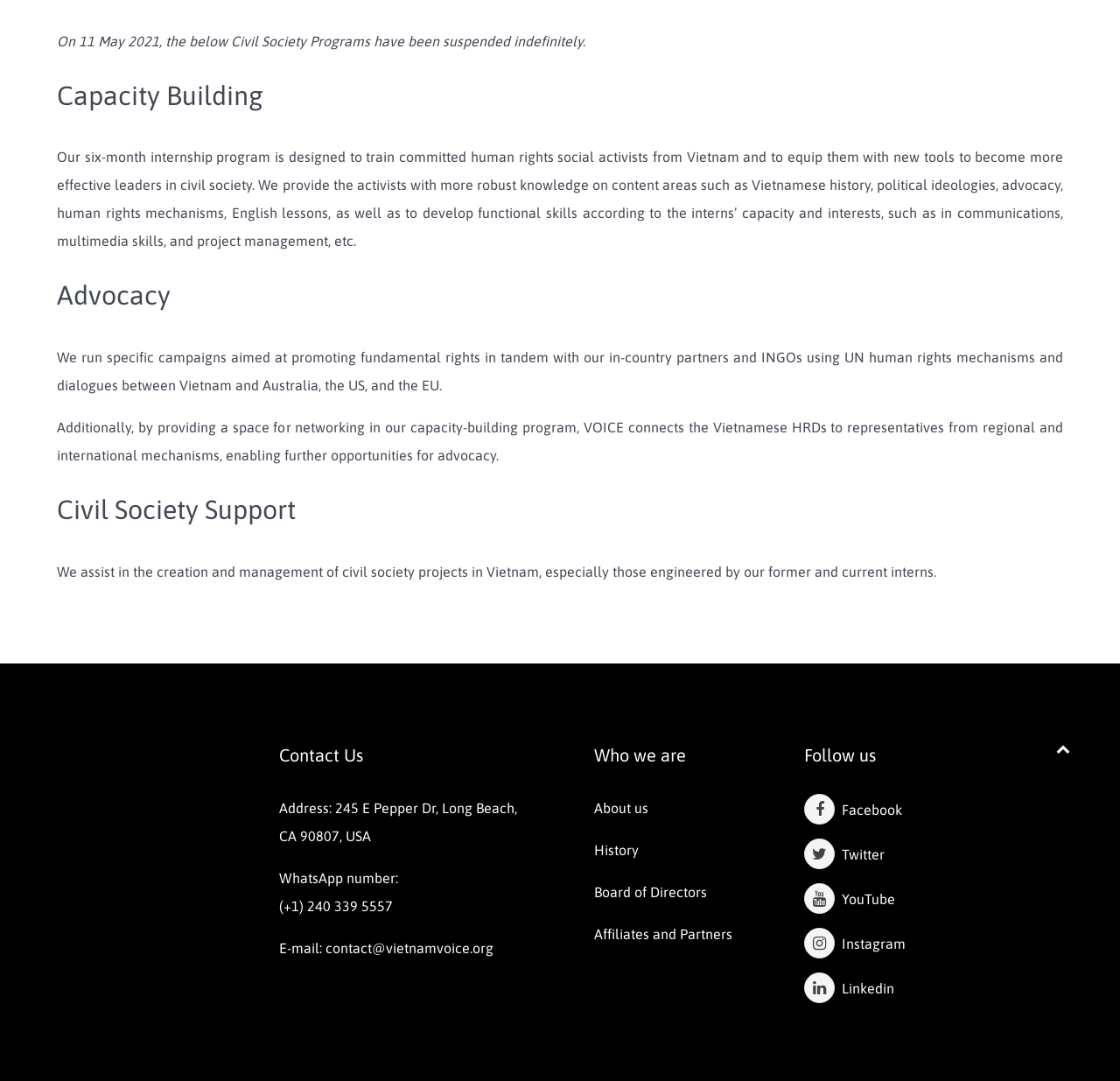Reply to the question with a single word or phrase:
What is the WhatsApp number of Vietnam Voice?

(+1) 240 339 5557